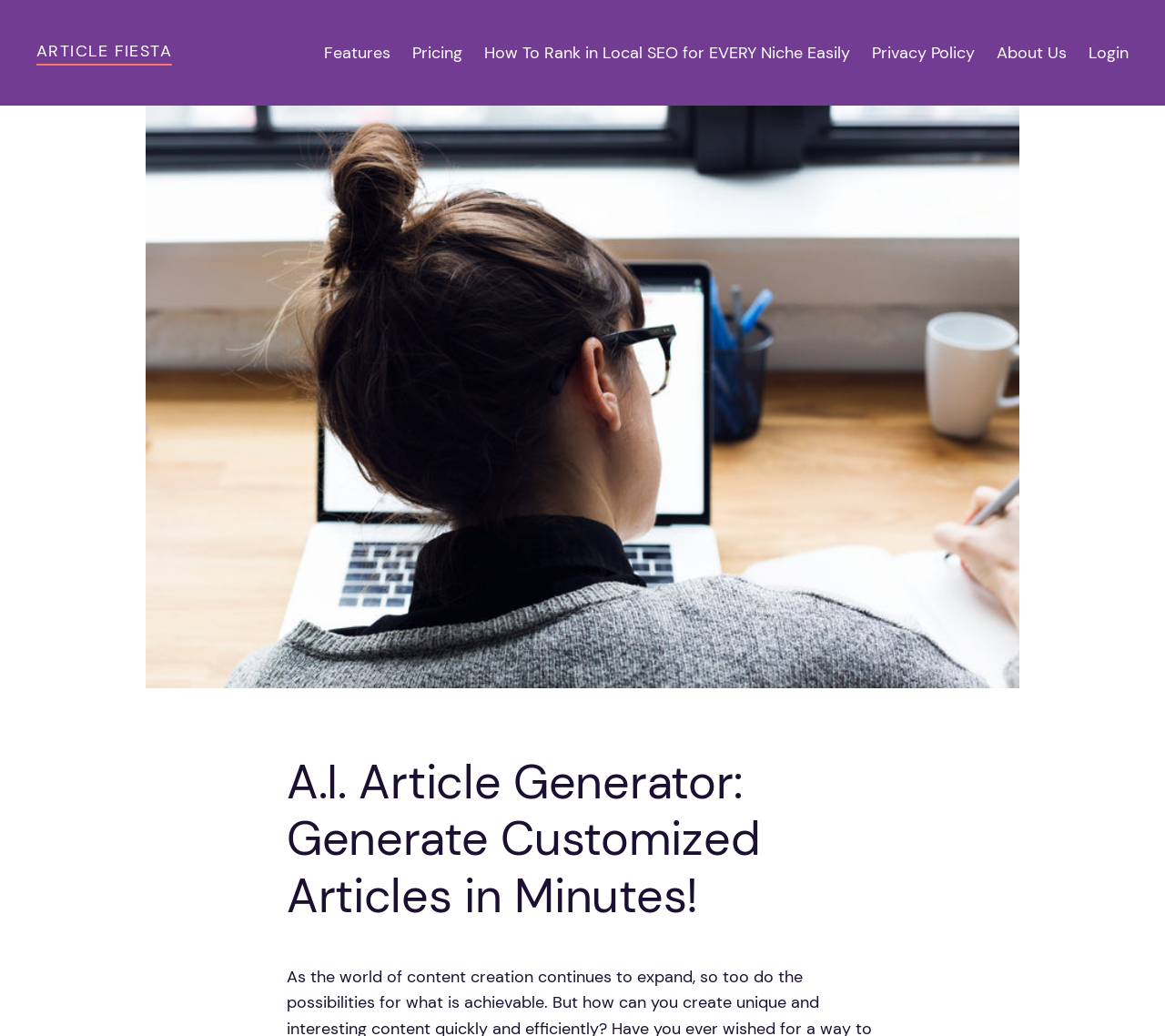Determine the webpage's heading and output its text content.

A.I. Article Generator: Generate Customized Articles in Minutes!